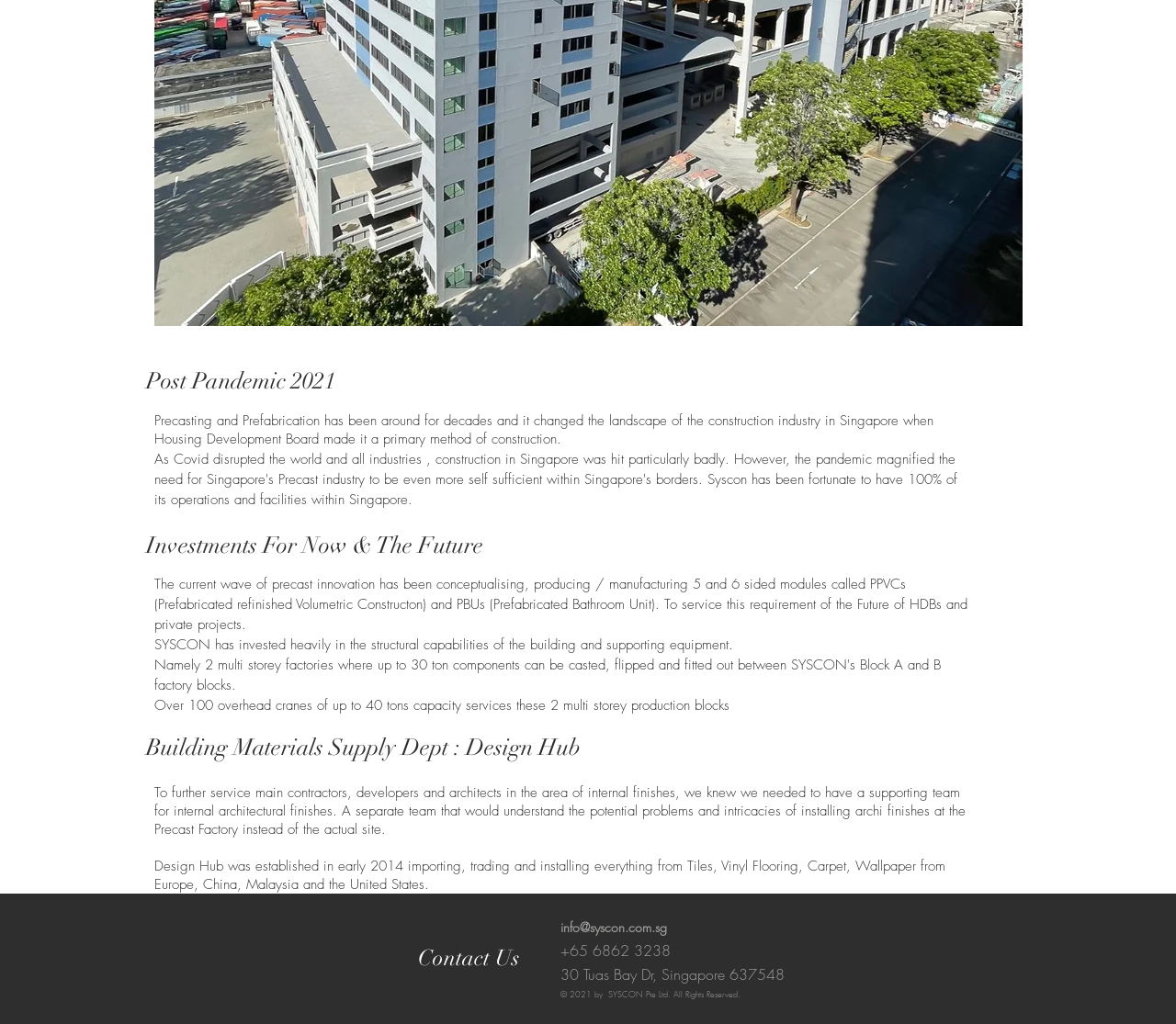Determine the bounding box coordinates for the UI element described. Format the coordinates as (top-left x, top-left y, bottom-right x, bottom-right y) and ensure all values are between 0 and 1. Element description: info@syscon.com.sg

[0.477, 0.897, 0.567, 0.914]